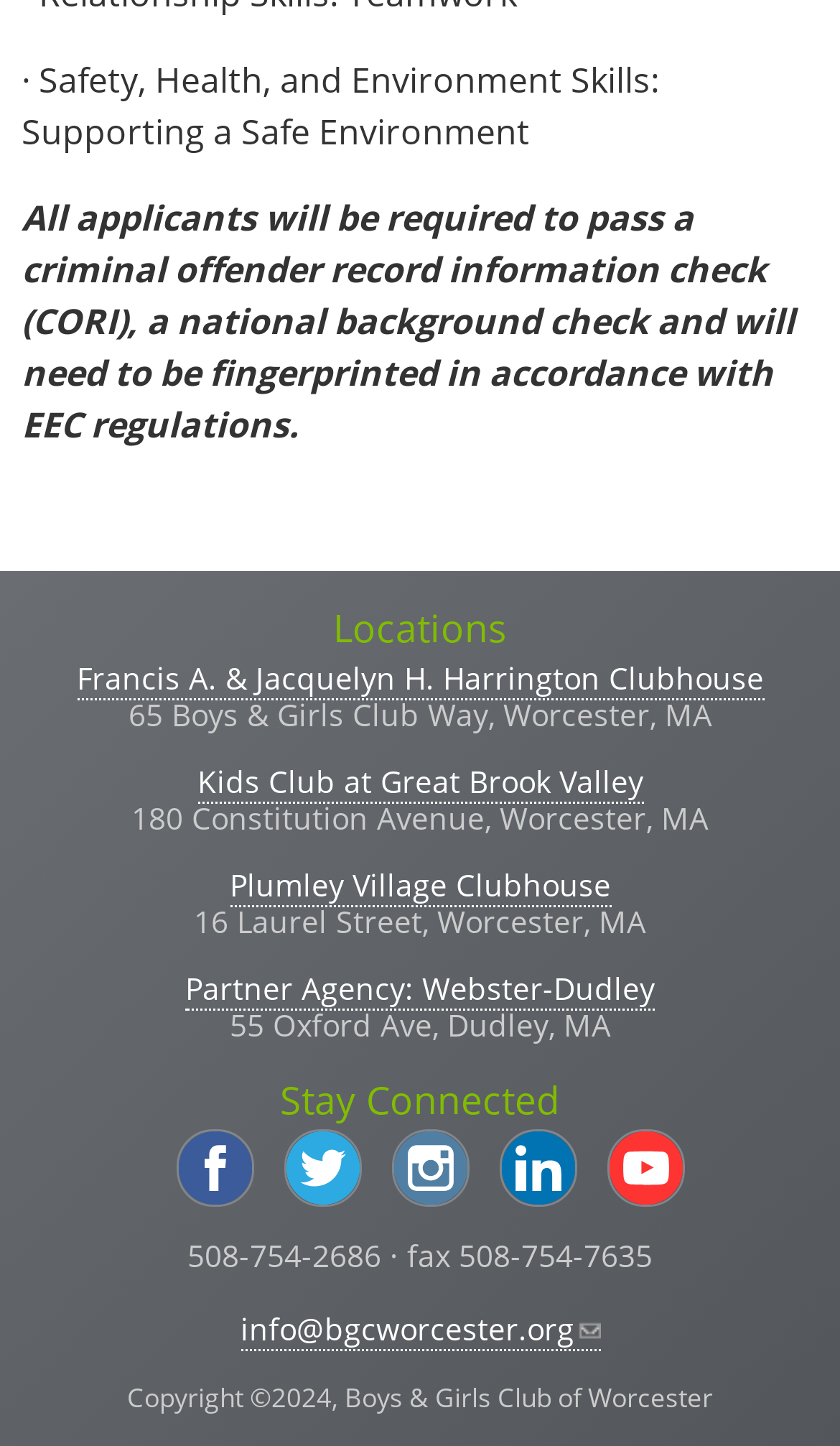Find the bounding box coordinates of the clickable area that will achieve the following instruction: "Call 508-754-2686".

[0.223, 0.854, 0.777, 0.883]